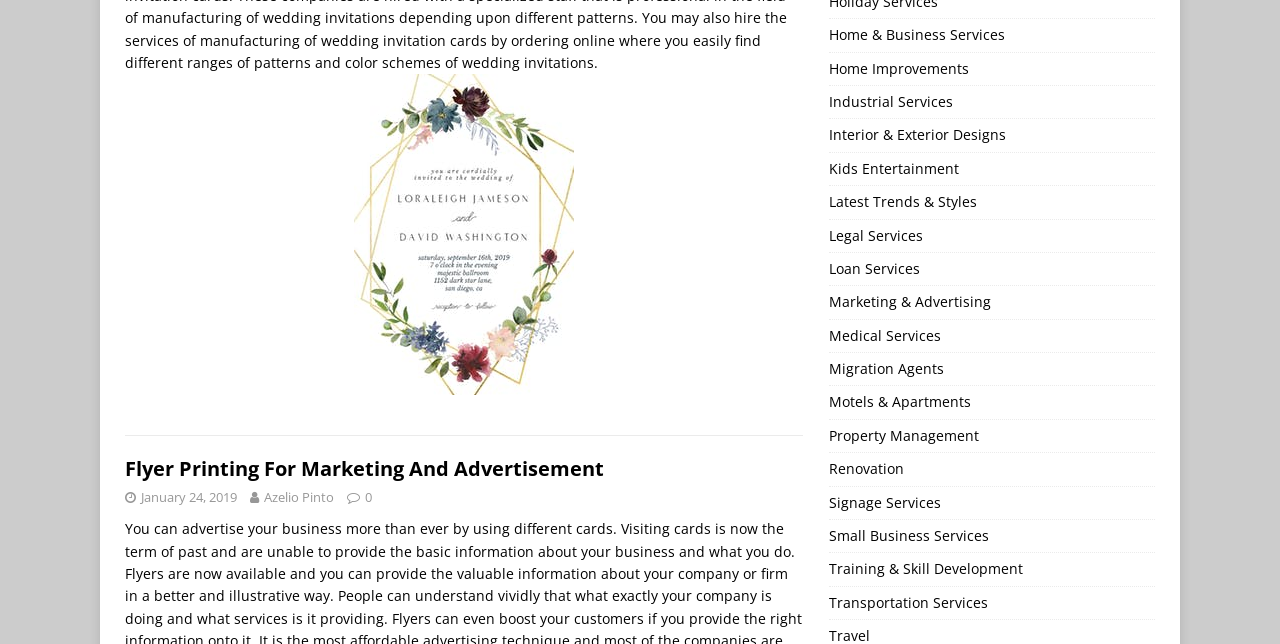Highlight the bounding box coordinates of the element you need to click to perform the following instruction: "explore the 'Industrial Services' category."

[0.647, 0.133, 0.902, 0.184]